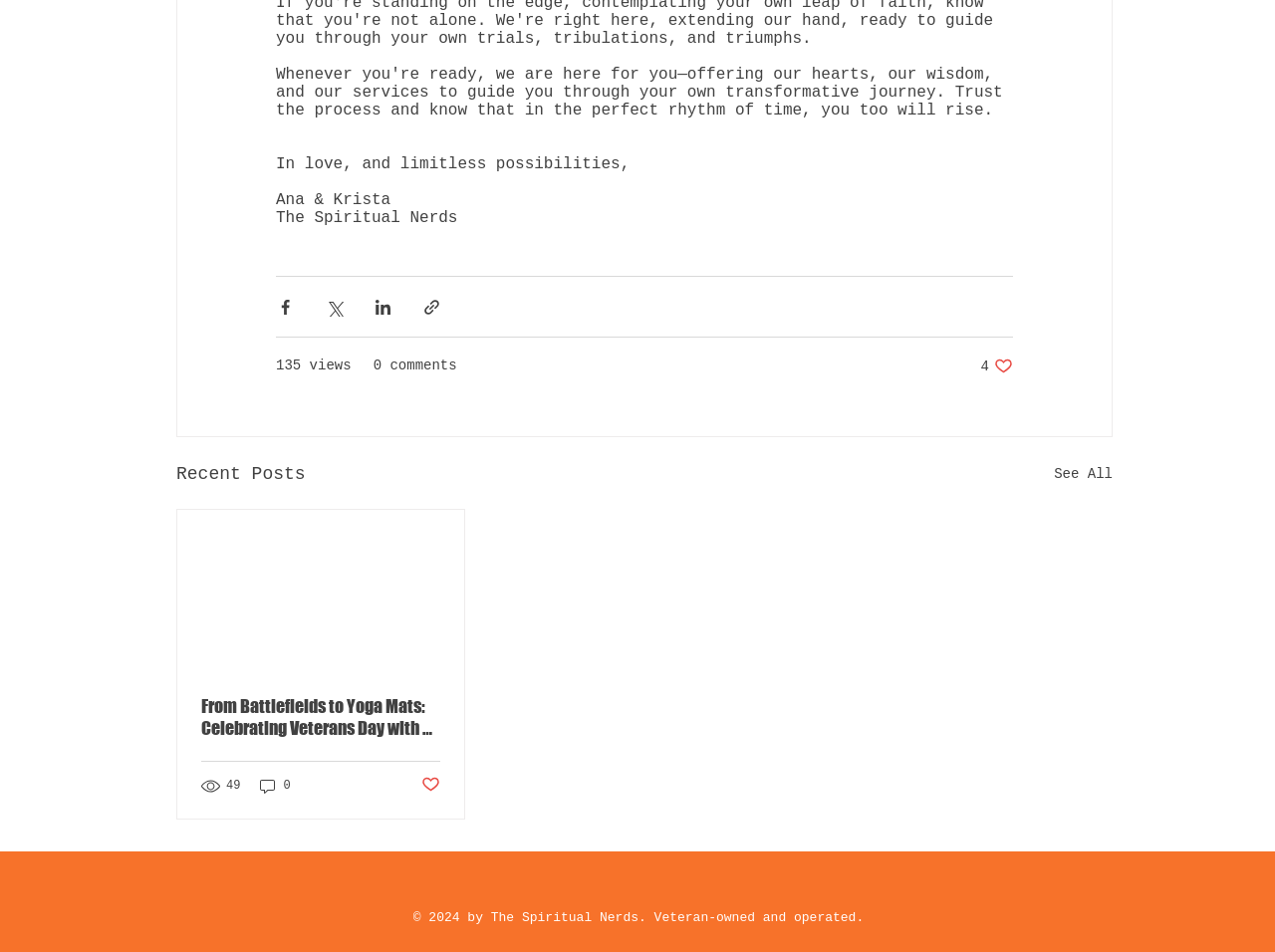Predict the bounding box coordinates for the UI element described as: "aria-label="White Facebook Icon"". The coordinates should be four float numbers between 0 and 1, presented as [left, top, right, bottom].

[0.471, 0.914, 0.495, 0.946]